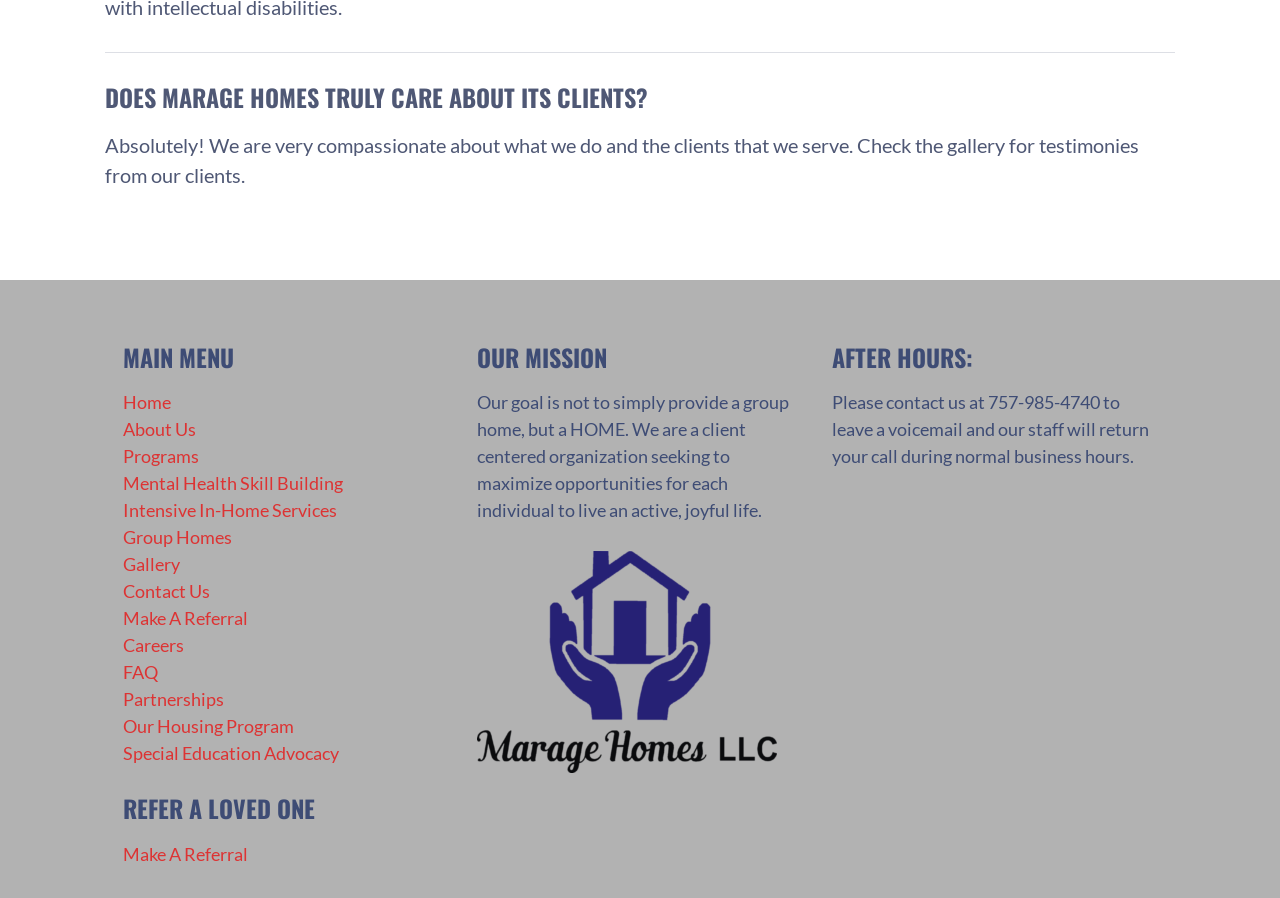Use a single word or phrase to answer the question:
What is the main focus of Marage Homes?

Client care